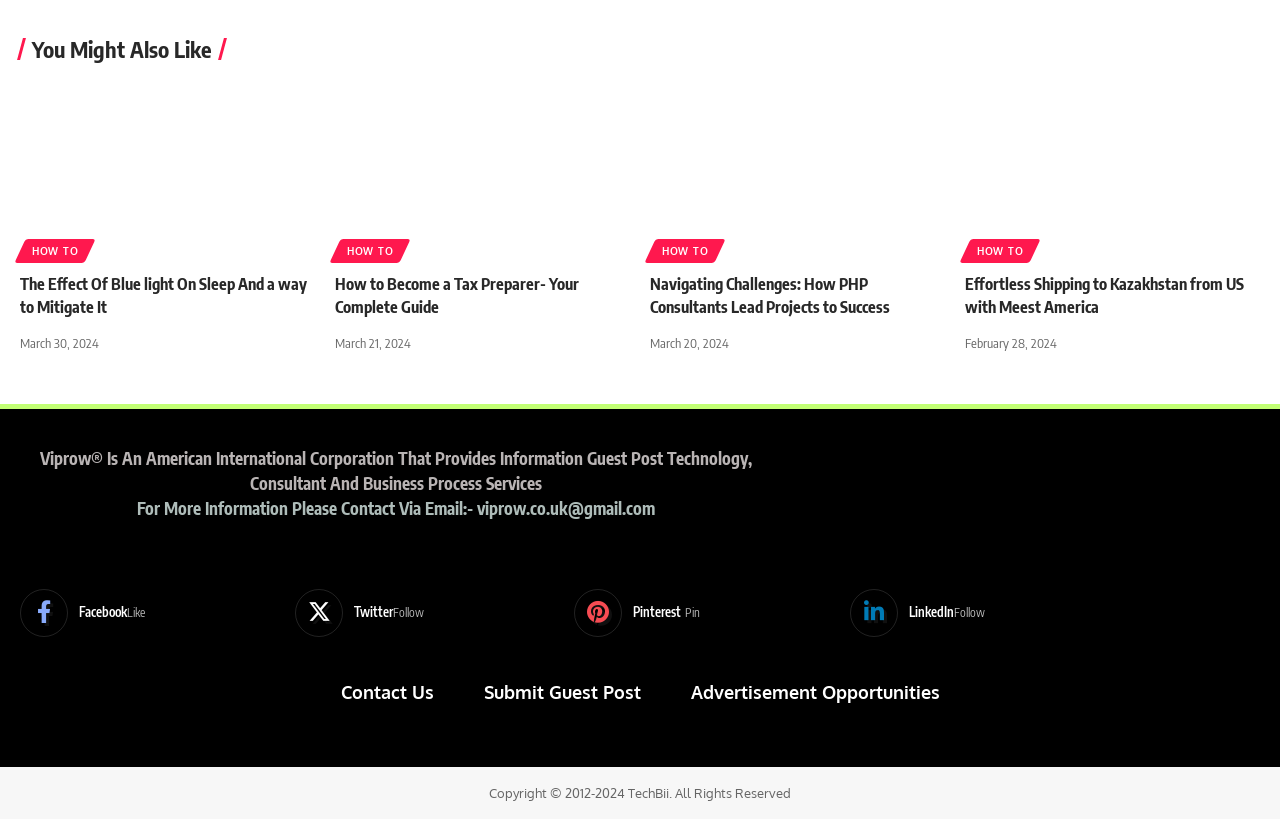Determine the bounding box coordinates (top-left x, top-left y, bottom-right x, bottom-right y) of the UI element described in the following text: alt="TechBii"

[0.829, 0.577, 0.946, 0.601]